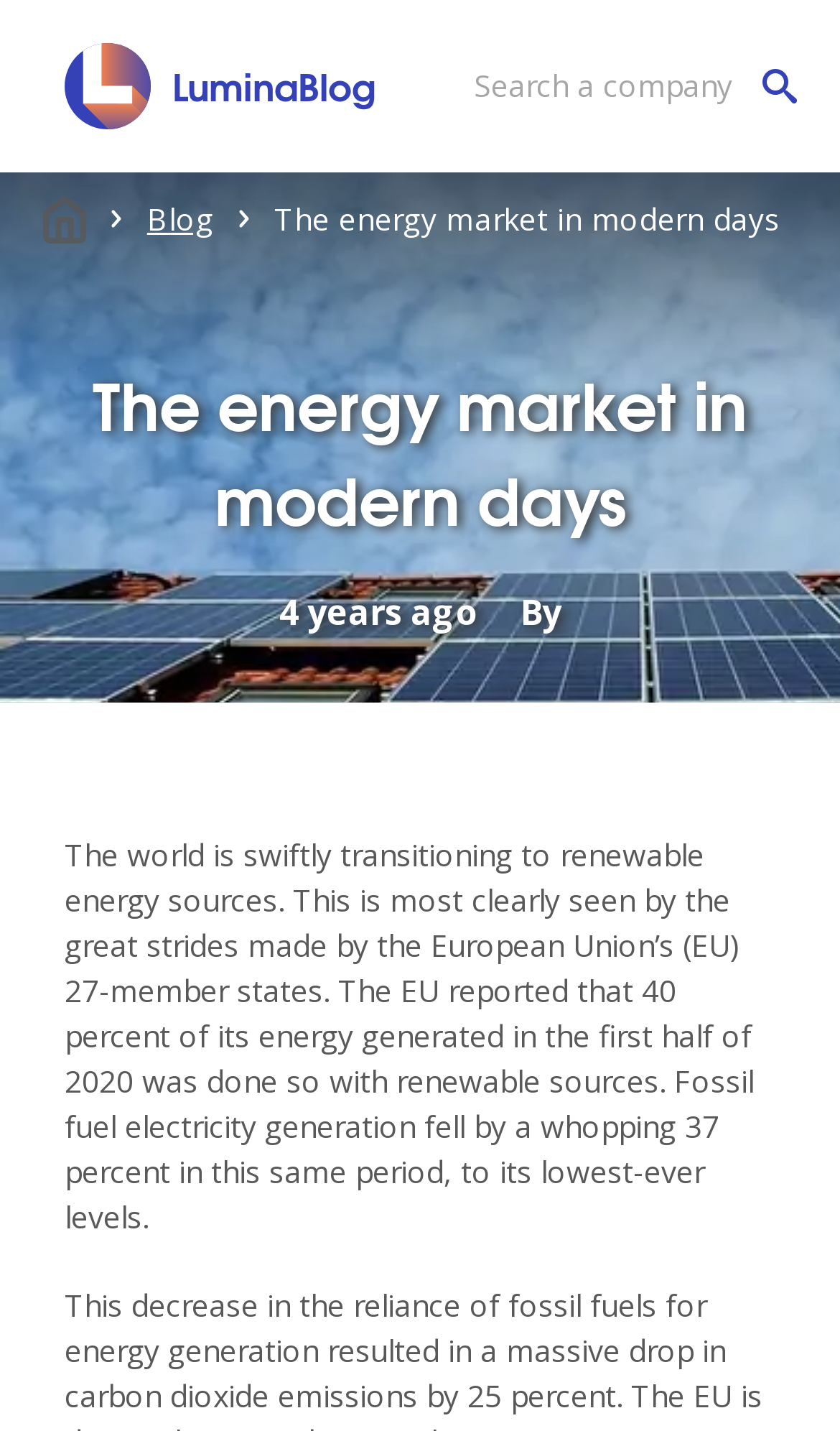Produce a meticulous description of the webpage.

The webpage appears to be a blog article titled "The energy market in modern days". At the top left, there is a link to "LuminaBlog", which suggests that this is the blog's homepage or a main page. Next to it, on the top right, there is a search bar with a textbox and a button labeled "Search a company". 

Below the search bar, there are three links: "Home", "Blog", and the title of the current article "The energy market in modern days". The article's title is also presented as a heading below these links, accompanied by a timestamp "4 years ago" and an author's label "By". 

The main content of the article is a long paragraph of text, which discusses the transition to renewable energy sources in the European Union. The text is positioned below the article's title and occupies most of the page's content area.